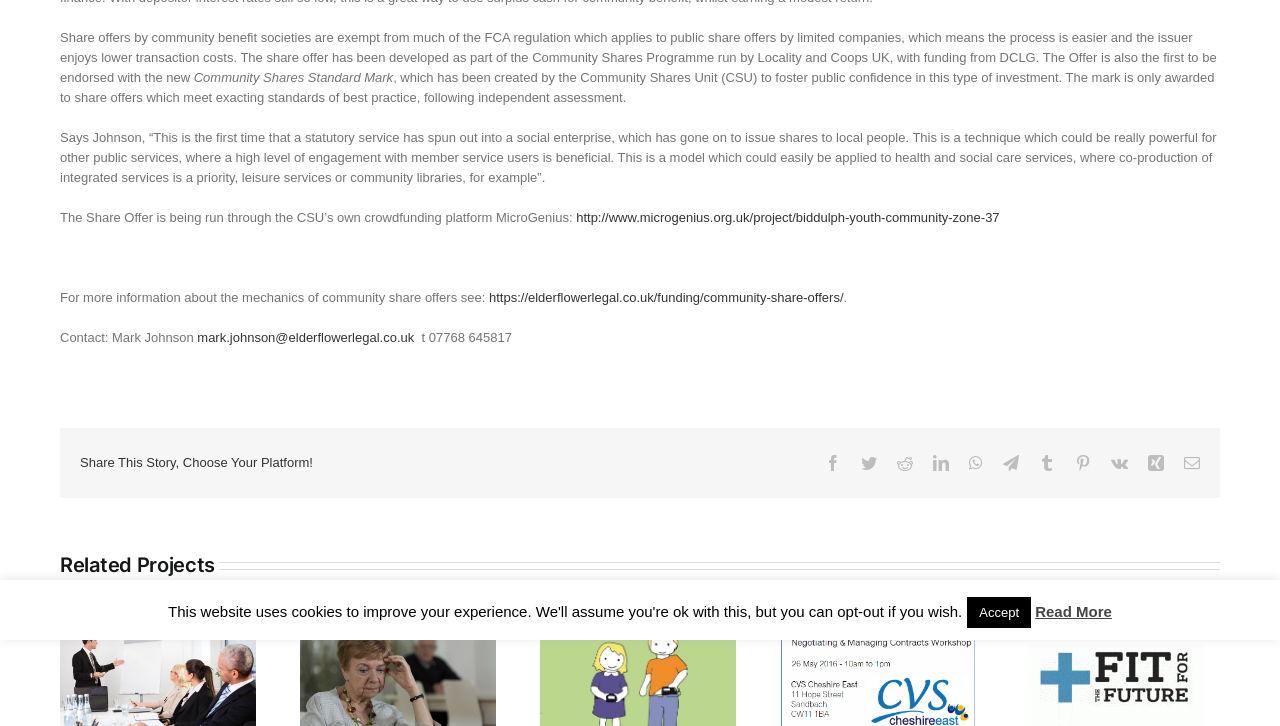Provide the bounding box coordinates of the HTML element described as: "Gallery". The bounding box coordinates should be four float numbers between 0 and 1, i.e., [left, top, right, bottom].

[0.35, 0.881, 0.378, 0.931]